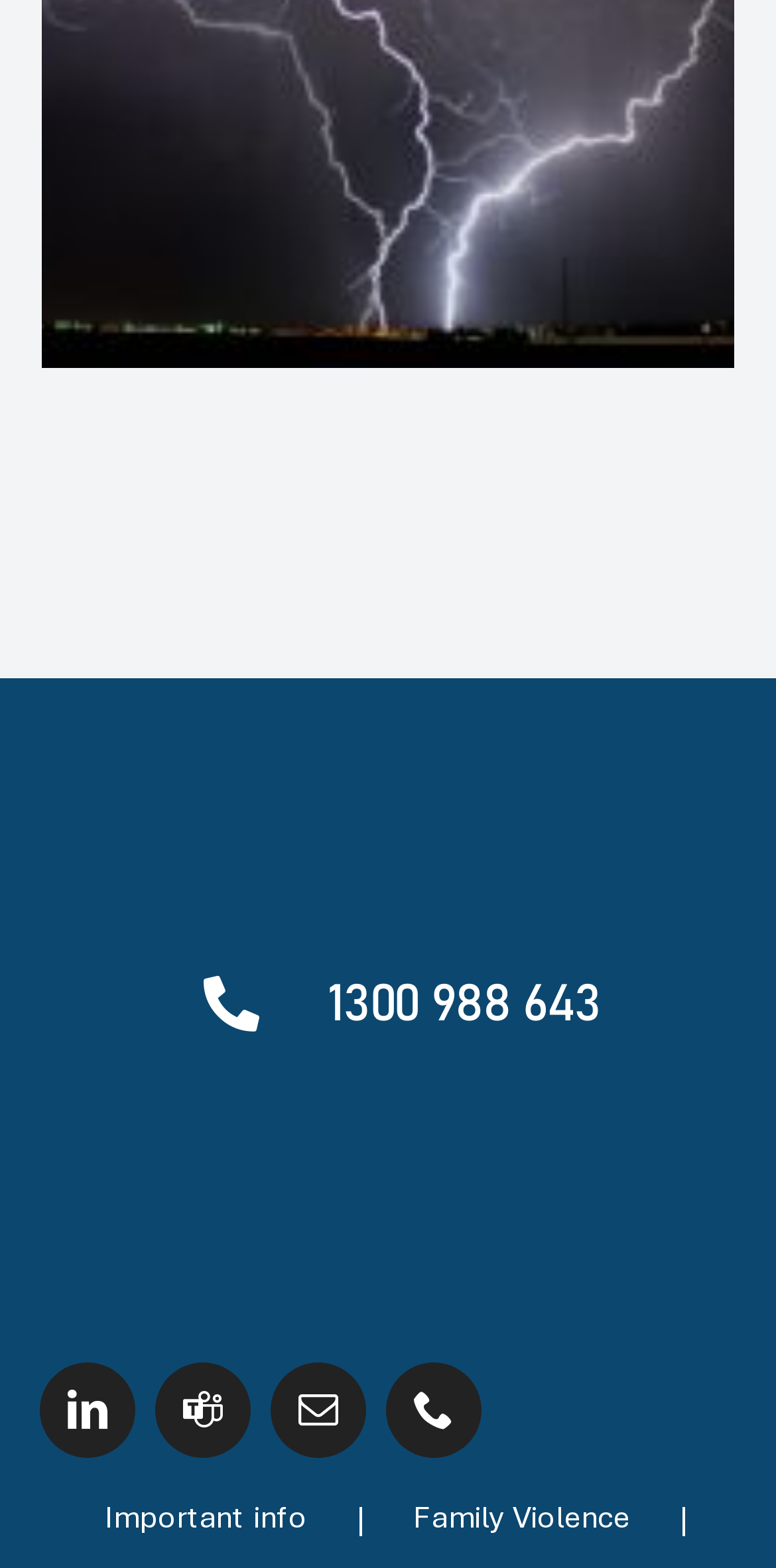Using a single word or phrase, answer the following question: 
What is the text of the first link?

FIND OUT MORE